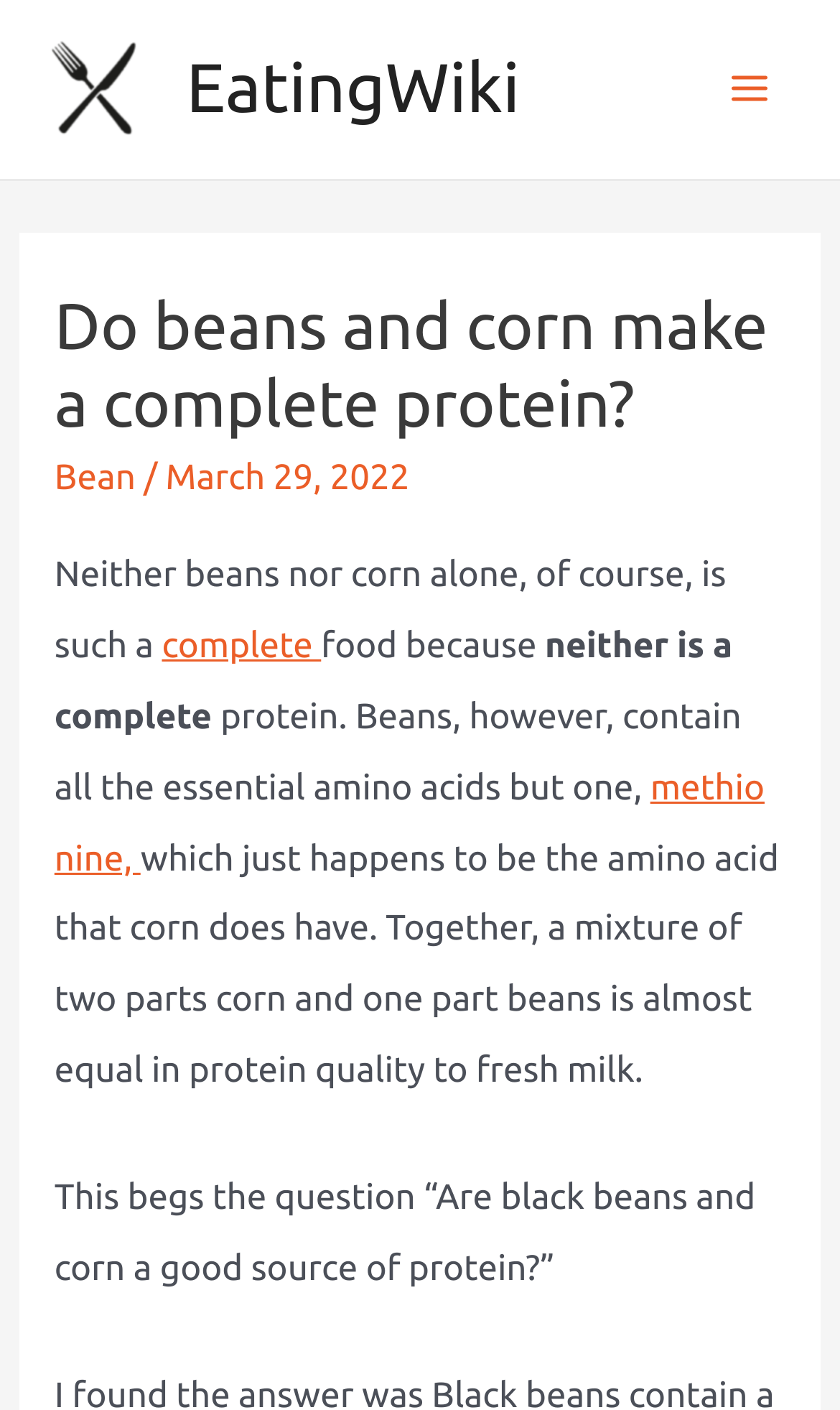Provide a thorough description of the webpage's content and layout.

The webpage is about the topic of whether beans and corn make a complete protein. At the top left, there is a link to "EatingWiki" accompanied by an image with the same name. Below this, there is another link to "EatingWiki" with a slightly larger width. To the right of these links, a button labeled "Main Menu" is located, which is not expanded. 

Above the main content, a header section spans almost the entire width of the page. The header contains a heading that reads "Do beans and corn make a complete protein?" followed by a link to "Bean" and a text "March 29, 2022". 

The main content starts with a paragraph of text that discusses the completeness of beans and corn as a protein source. The text is divided into several static text elements and links, with the links highlighting specific keywords such as "complete" and "methio nine". The text explains that beans are almost a complete protein but lack one essential amino acid, which is present in corn. 

The text continues to discuss the protein quality of a mixture of corn and beans, comparing it to fresh milk. Finally, it raises a question about whether black beans and corn are a good source of protein.